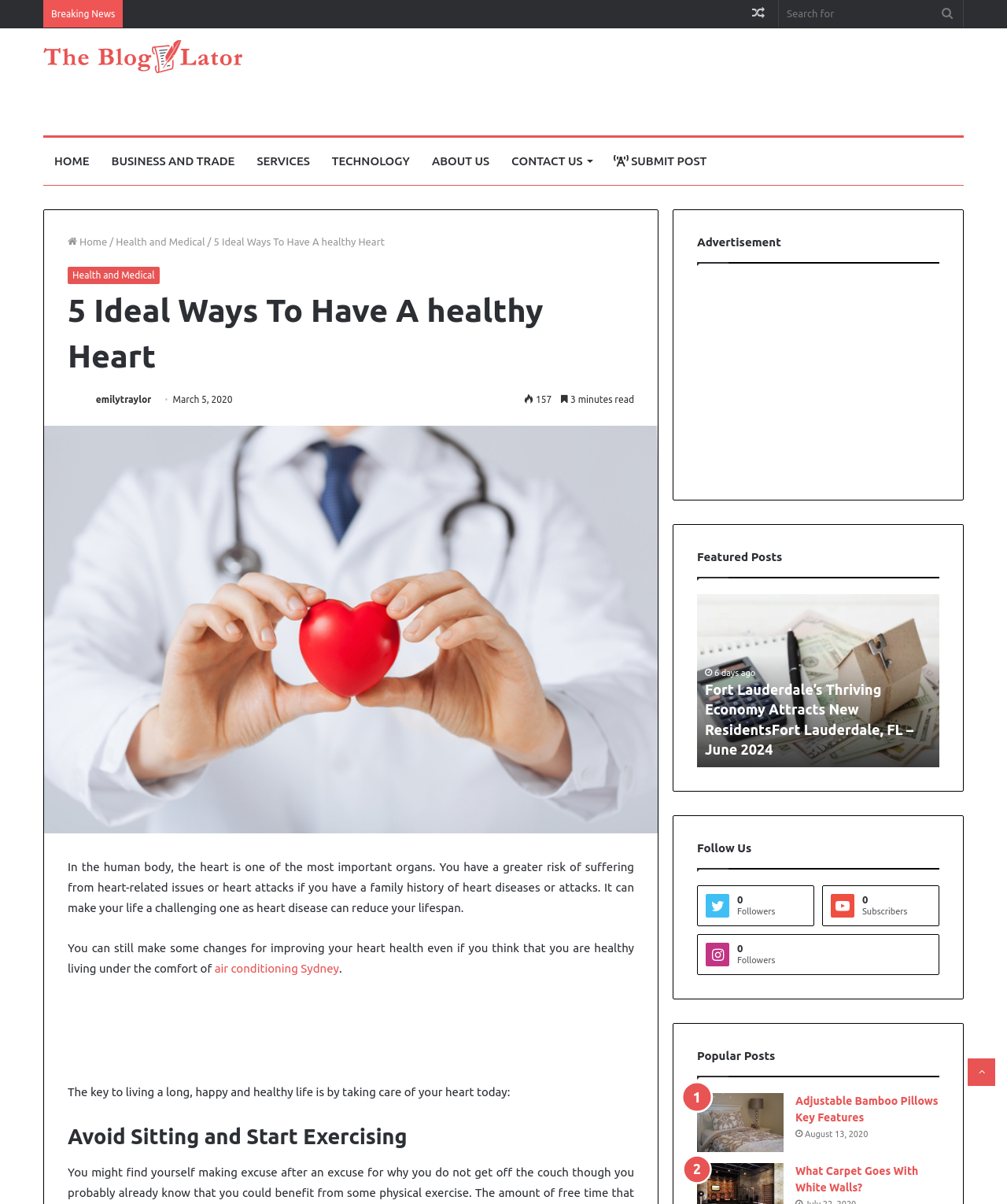Determine the bounding box coordinates for the area that should be clicked to carry out the following instruction: "Search for something".

[0.773, 0.0, 0.956, 0.023]